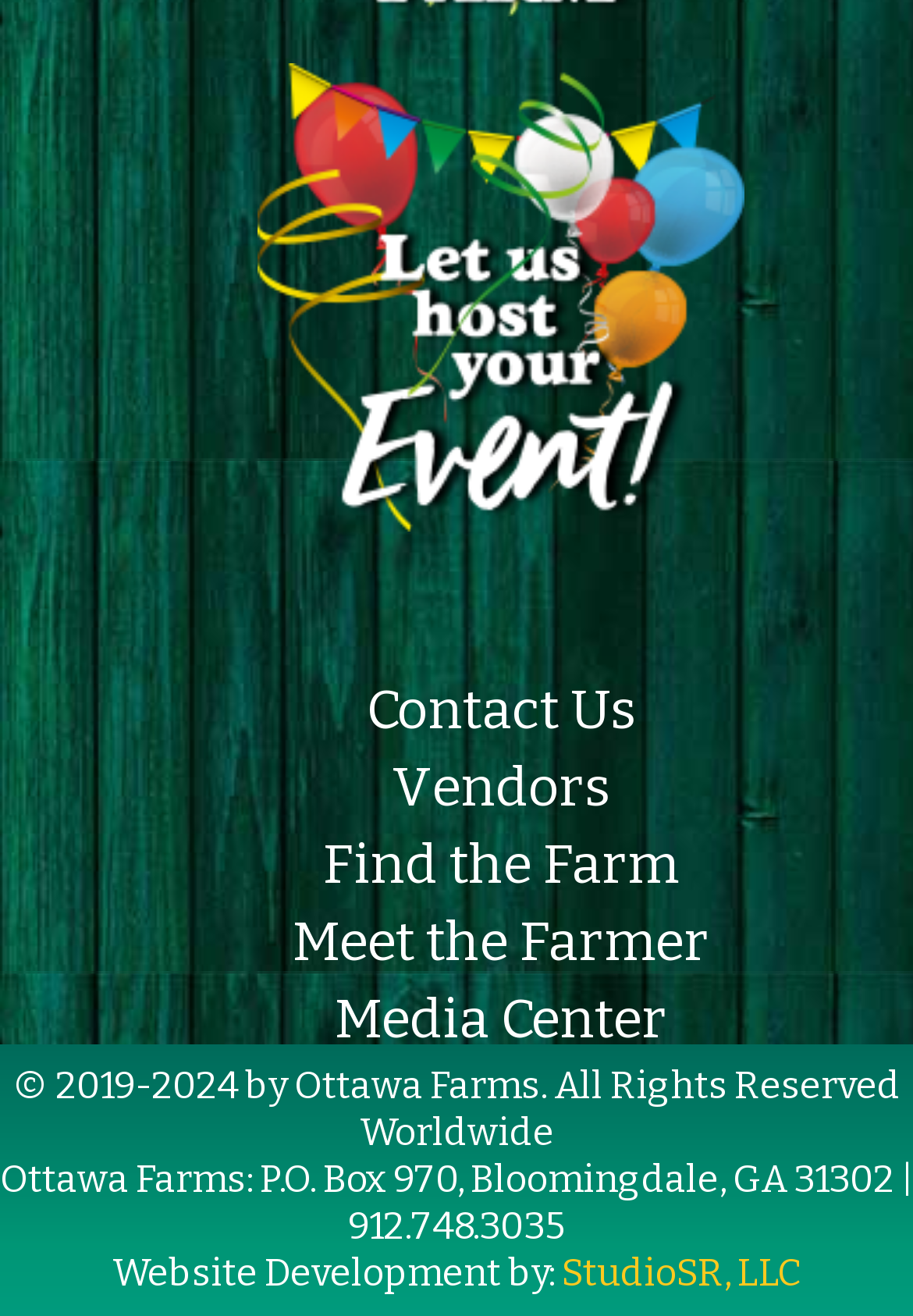Locate the bounding box of the user interface element based on this description: "Contact Us".

[0.401, 0.514, 0.696, 0.564]